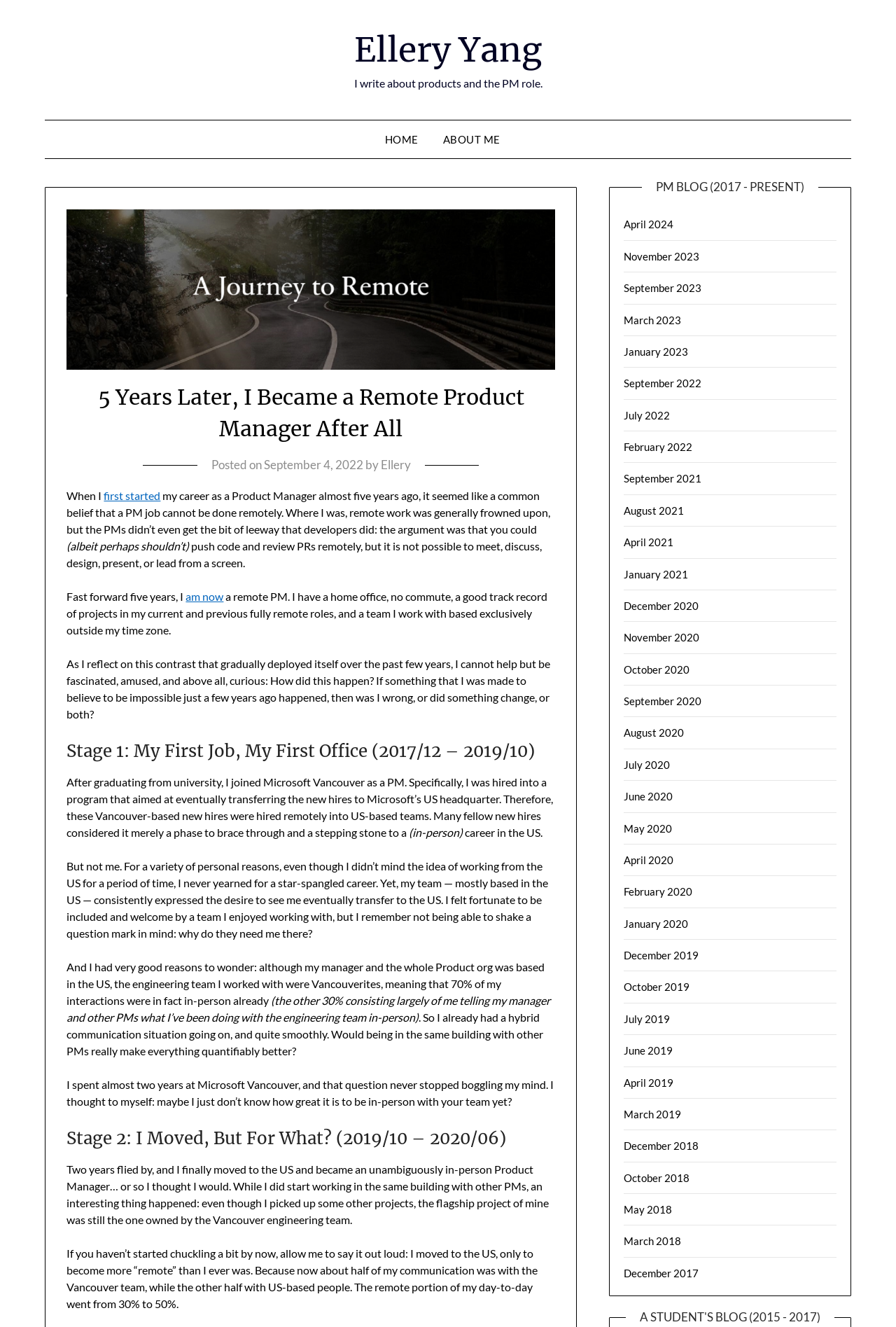Identify the bounding box coordinates of the clickable region necessary to fulfill the following instruction: "Click the 'ADMIN' link". The bounding box coordinates should be four float numbers between 0 and 1, i.e., [left, top, right, bottom].

None